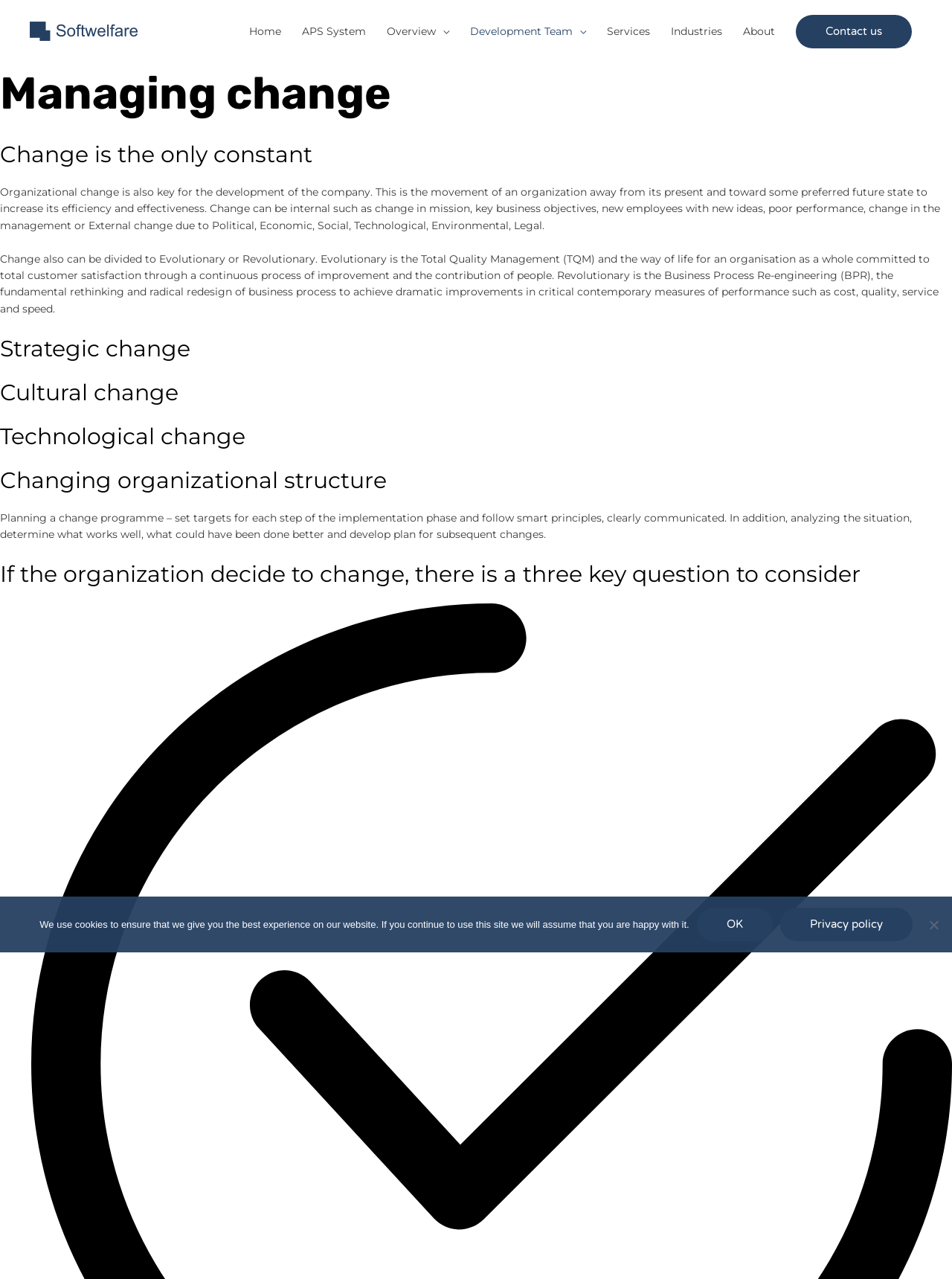What is the importance of planning a change programme?
Refer to the image and respond with a one-word or short-phrase answer.

To set targets and follow smart principles